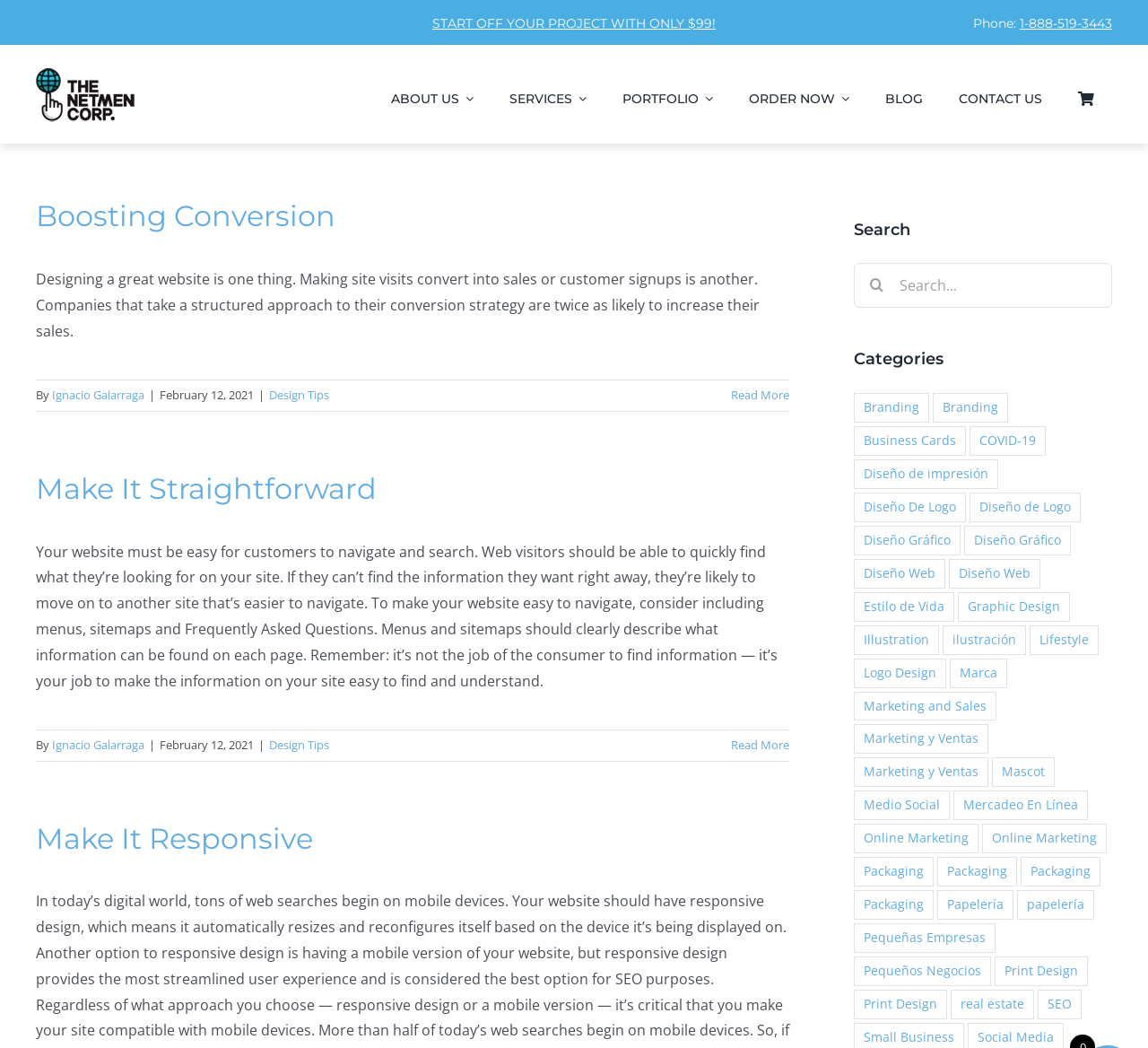For the following element description, predict the bounding box coordinates in the format (top-left x, top-left y, bottom-right x, bottom-right y). All values should be floating point numbers between 0 and 1. Description: Diseño de impresión

[0.744, 0.438, 0.87, 0.466]